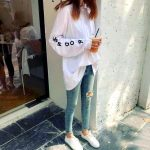Provide a thorough and detailed response to the question by examining the image: 
What is the color of the woman's jeans?

The caption describes the woman's outfit, stating that she is wearing a pair of light blue skinny jeans that have a trendy distressed detail at the knee.